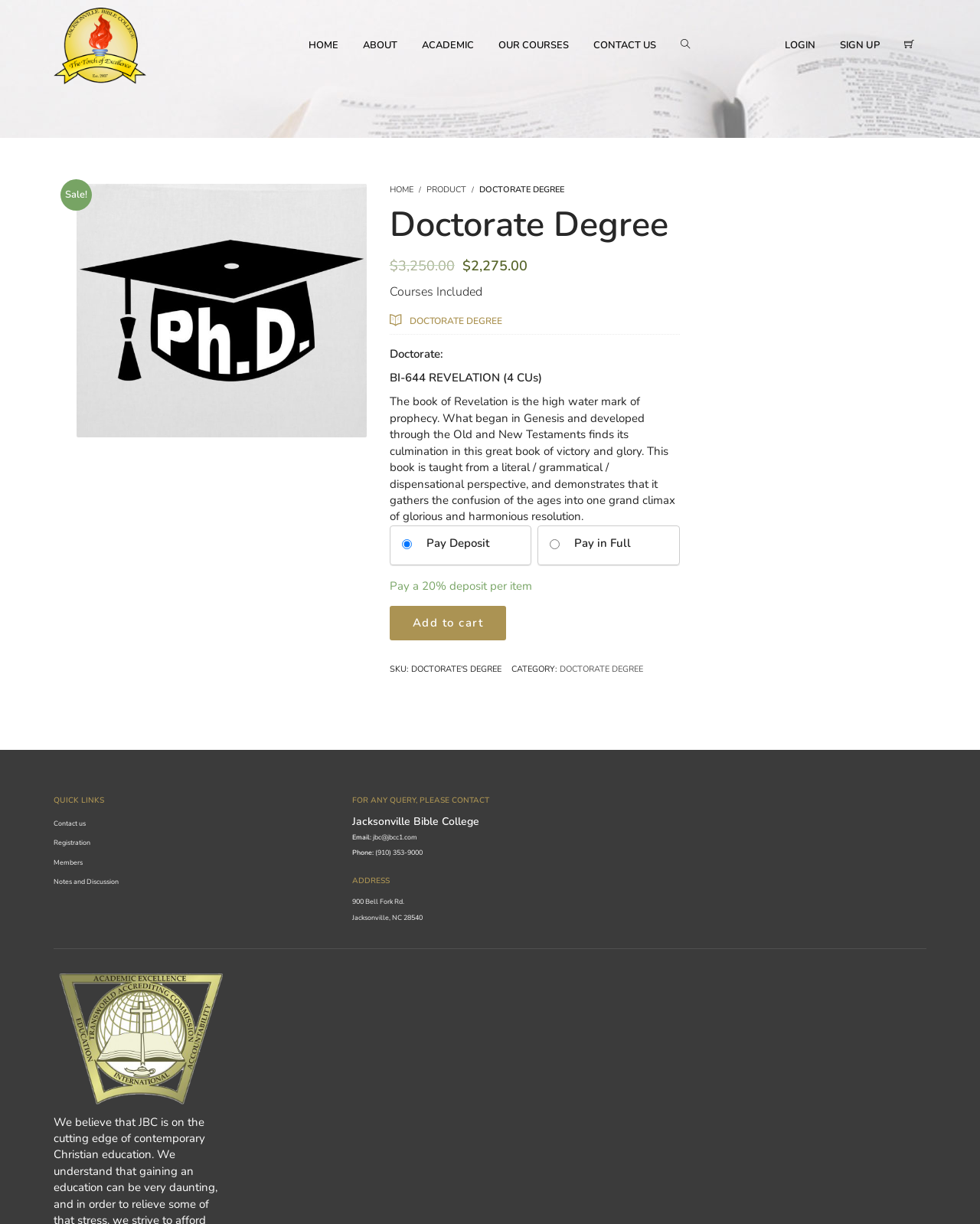Using the provided element description: "Notes and Discussion", determine the bounding box coordinates of the corresponding UI element in the screenshot.

[0.055, 0.717, 0.121, 0.724]